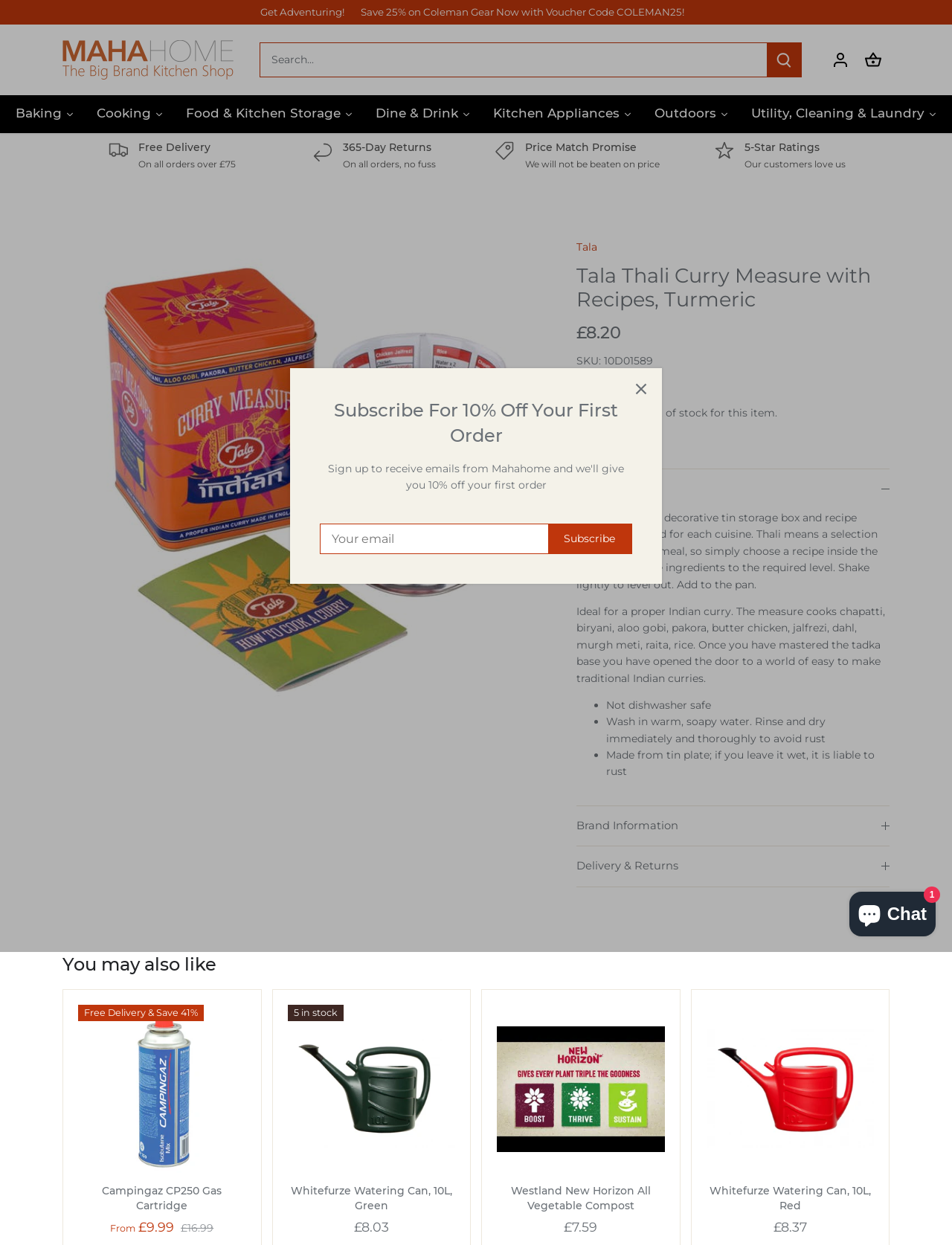Utilize the details in the image to give a detailed response to the question: How many products are shown in the 'You may also like' section?

The 'You may also like' section displays four products, including Campingaz CP250 Gas Cartridge, Whitefurze Watering Can, 10L, Green, Westland New Horizon All Vegetable Compost, and Whitefurze Watering Can, 10L, Red.